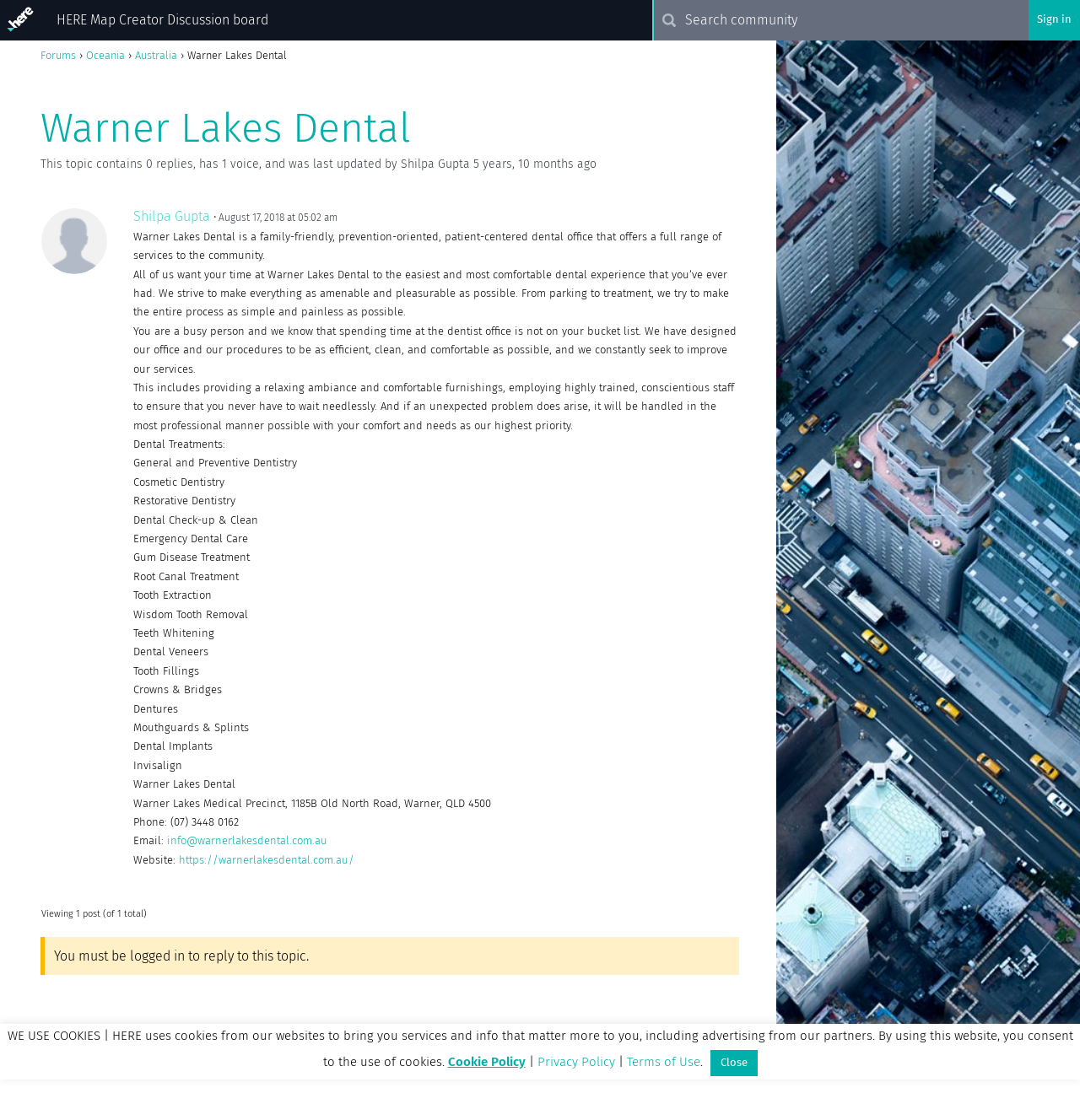Please give a succinct answer using a single word or phrase:
What is the address of Warner Lakes Dental?

Warner Lakes Medical Precinct, 1185B Old North Road, Warner, QLD 4500